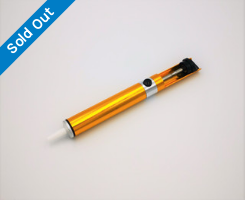Elaborate on the contents of the image in a comprehensive manner.

The image features a Desoldering Solder Sucker, designed for efficient removal of components from printed circuit boards (PCBs). This tool is primarily orange and gold, showcasing a practical and sleek design that makes it easy to handle during electronics repair tasks. Prominently displayed in the image is a "Sold Out" label, indicating that this item is currently unavailable for purchase. The product is noted for its effectiveness in creating a vacuum that swiftly extracts solder, making it an essential tool for hobbyists and professionals in electronics repair.